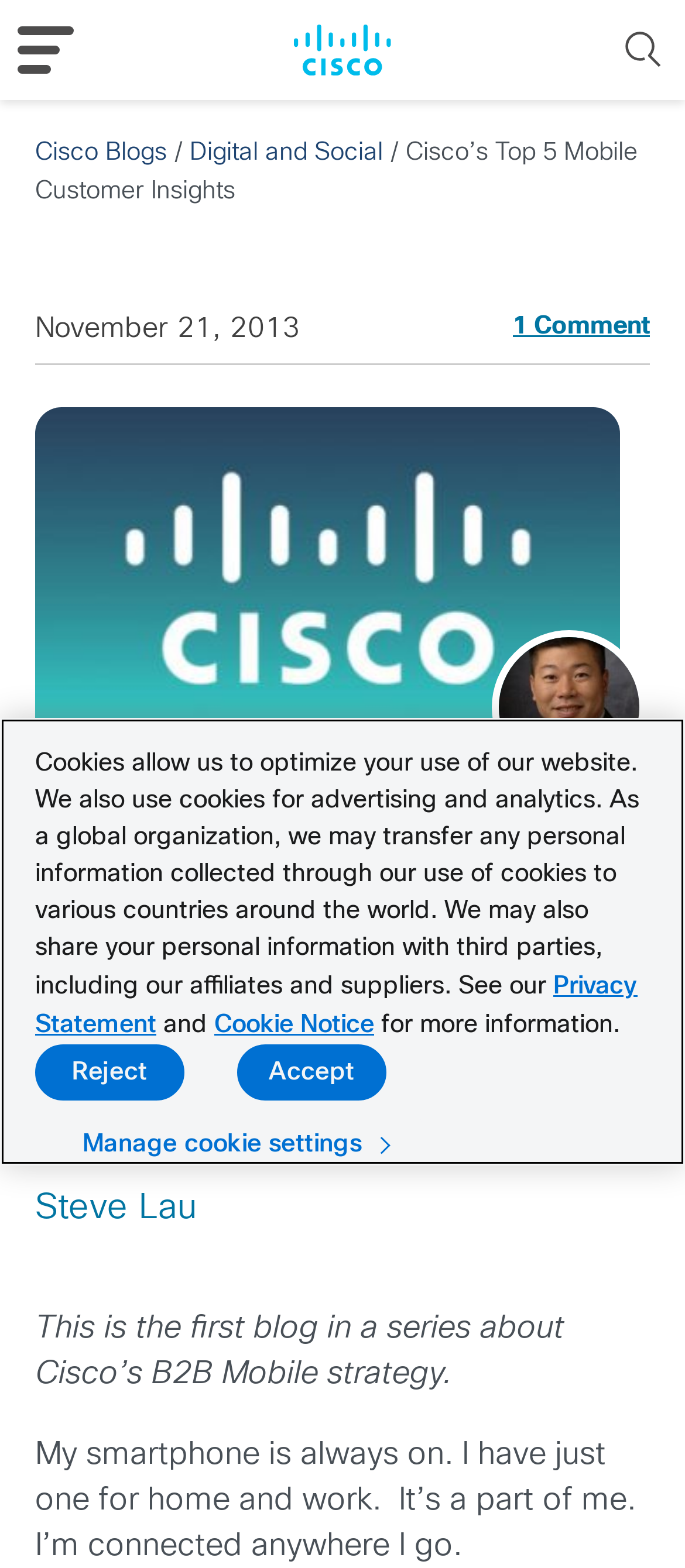Could you highlight the region that needs to be clicked to execute the instruction: "Search for something"?

[0.905, 0.017, 0.974, 0.047]